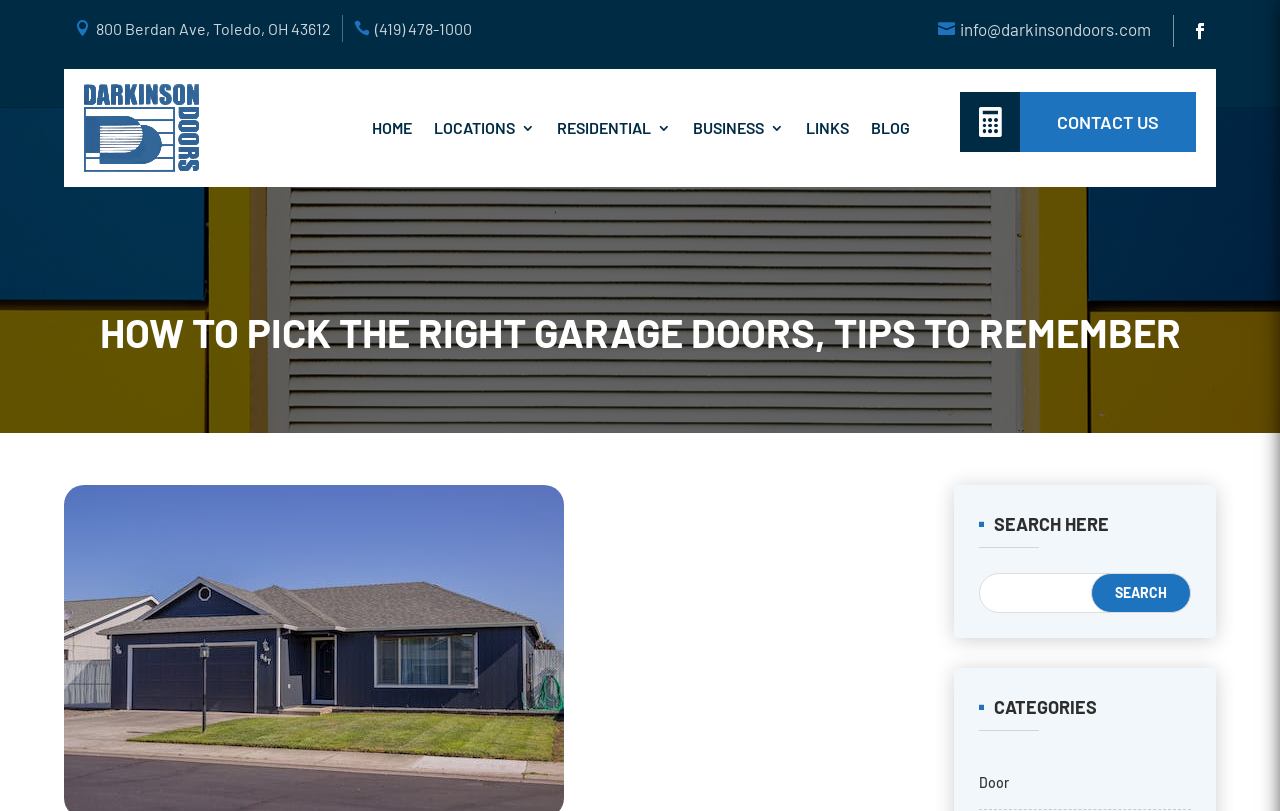What is the purpose of the textbox below the 'SEARCH HERE' heading?
Please give a detailed and elaborate answer to the question.

I found the purpose of the textbox by looking at its location below the 'SEARCH HERE' heading and its proximity to the 'Search' button, which suggests that it is used to input a search query.